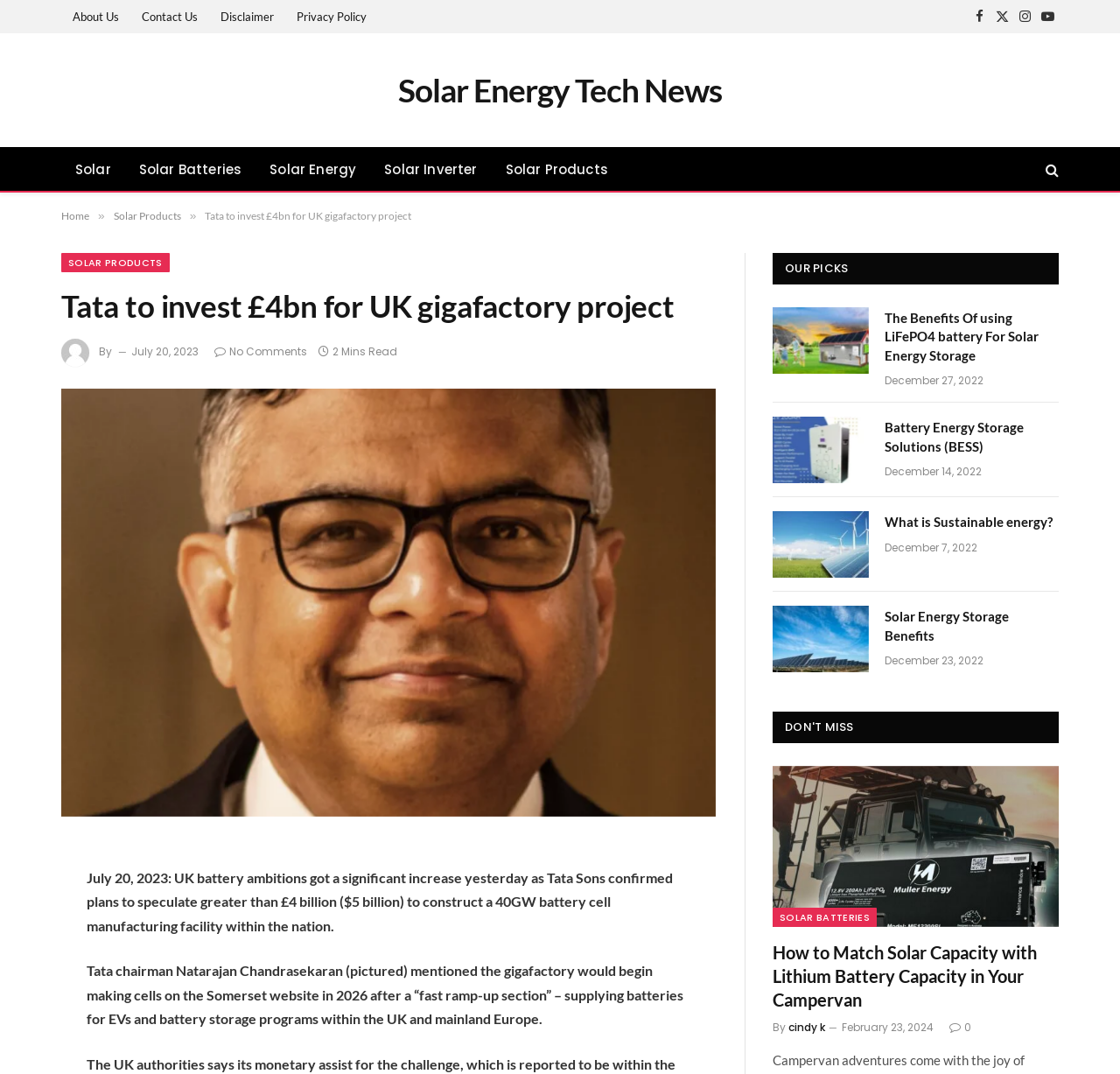Could you determine the bounding box coordinates of the clickable element to complete the instruction: "Click on About Us"? Provide the coordinates as four float numbers between 0 and 1, i.e., [left, top, right, bottom].

[0.055, 0.0, 0.116, 0.031]